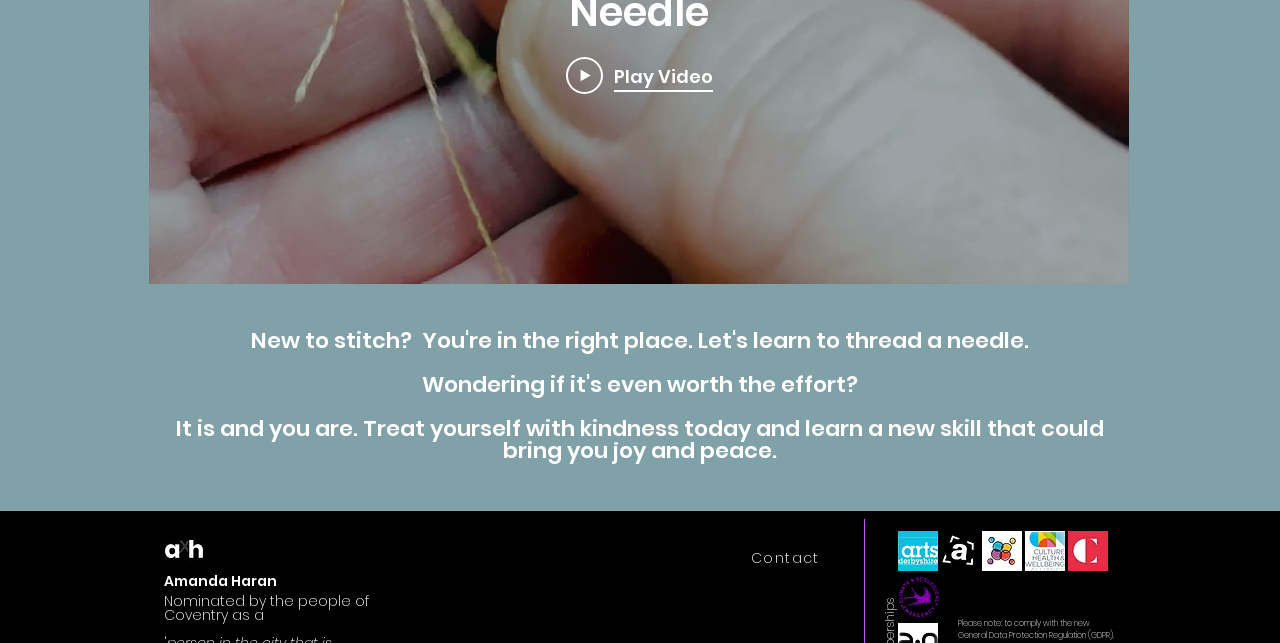Based on the element description: "Amanda Haran", identify the bounding box coordinates for this UI element. The coordinates must be four float numbers between 0 and 1, listed as [left, top, right, bottom].

[0.128, 0.888, 0.216, 0.919]